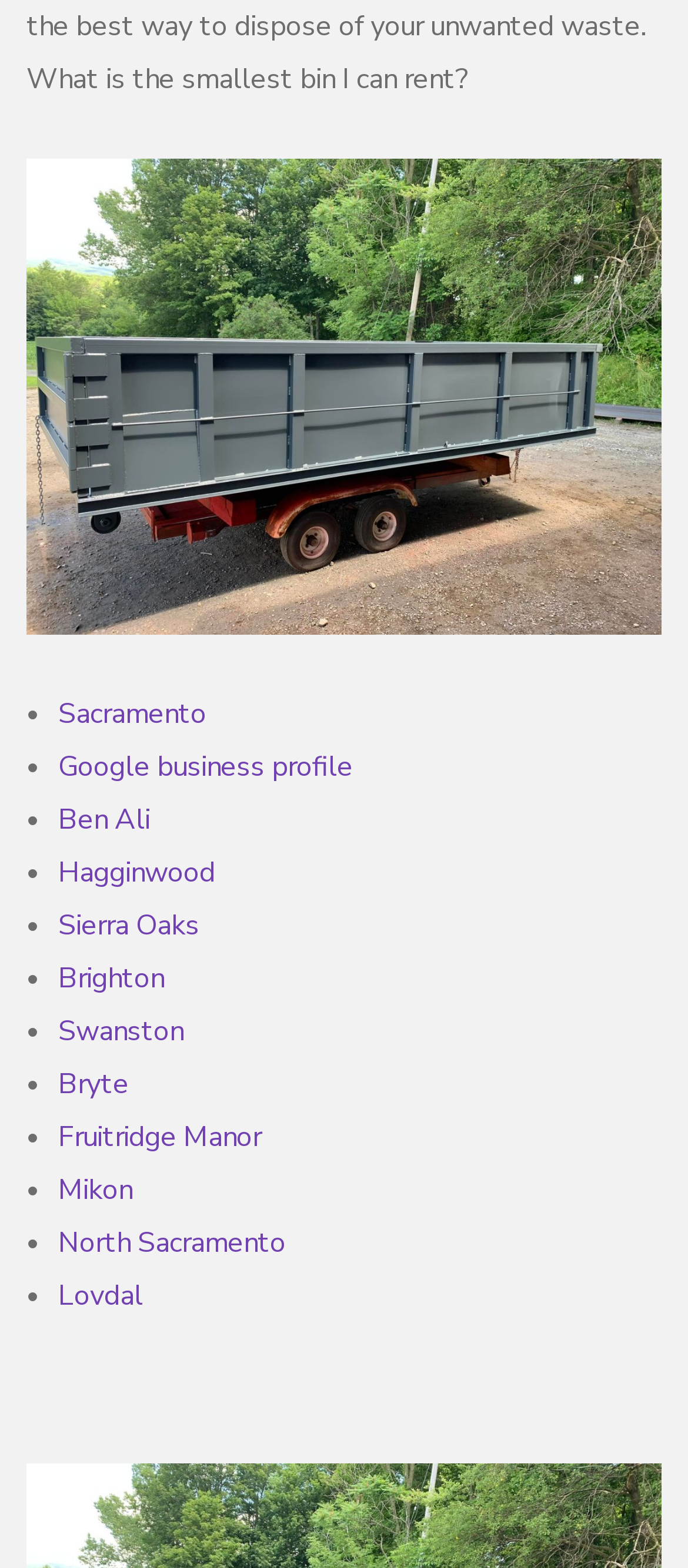Please provide a comprehensive response to the question based on the details in the image: What is the topic of the webpage?

The webpage appears to be discussing bin rental services, as indicated by the static text 'What is the smallest bin I can rent?' at the top of the page.